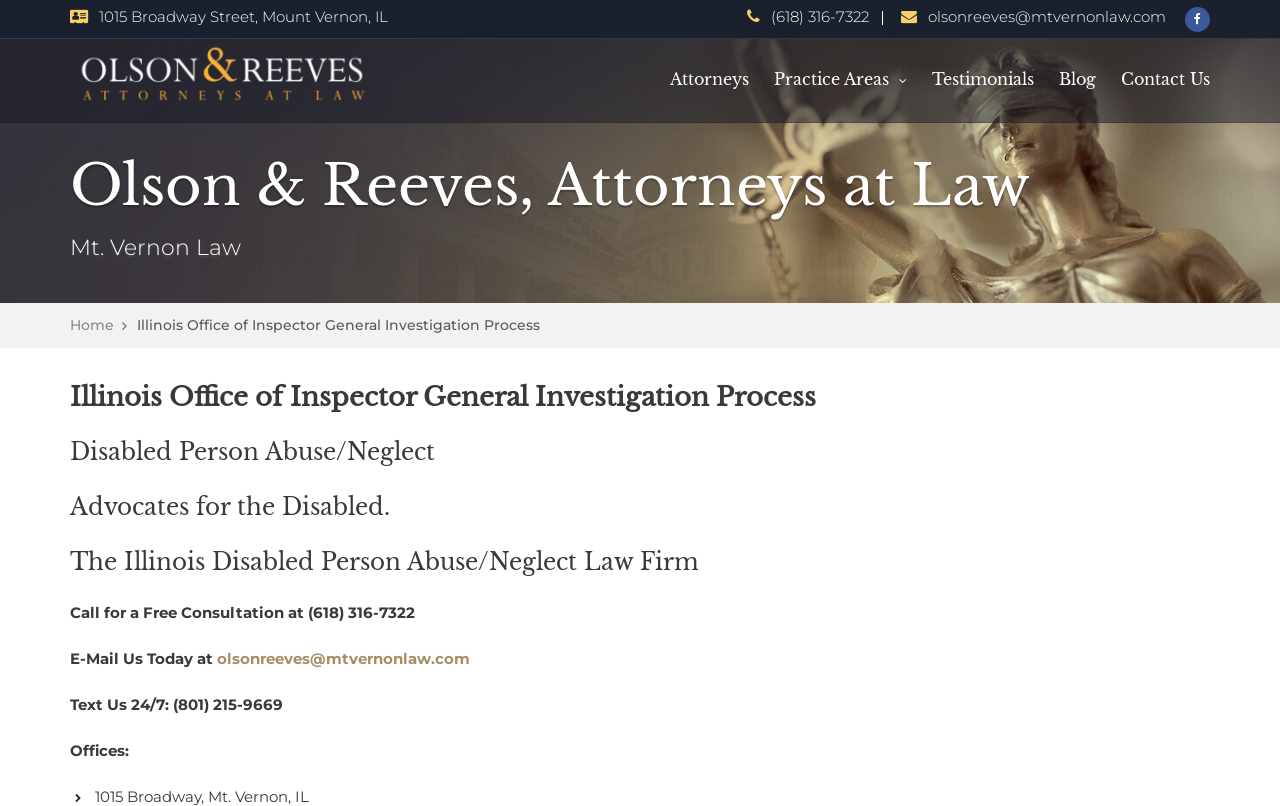How many links are there in the top navigation menu?
Based on the image, answer the question in a detailed manner.

I counted the number of links in the top navigation menu by looking at the elements with the 'link' type. There are links to 'Attorneys', 'Practice Areas', 'Testimonials', 'Blog', 'Contact Us', and 'Home'.